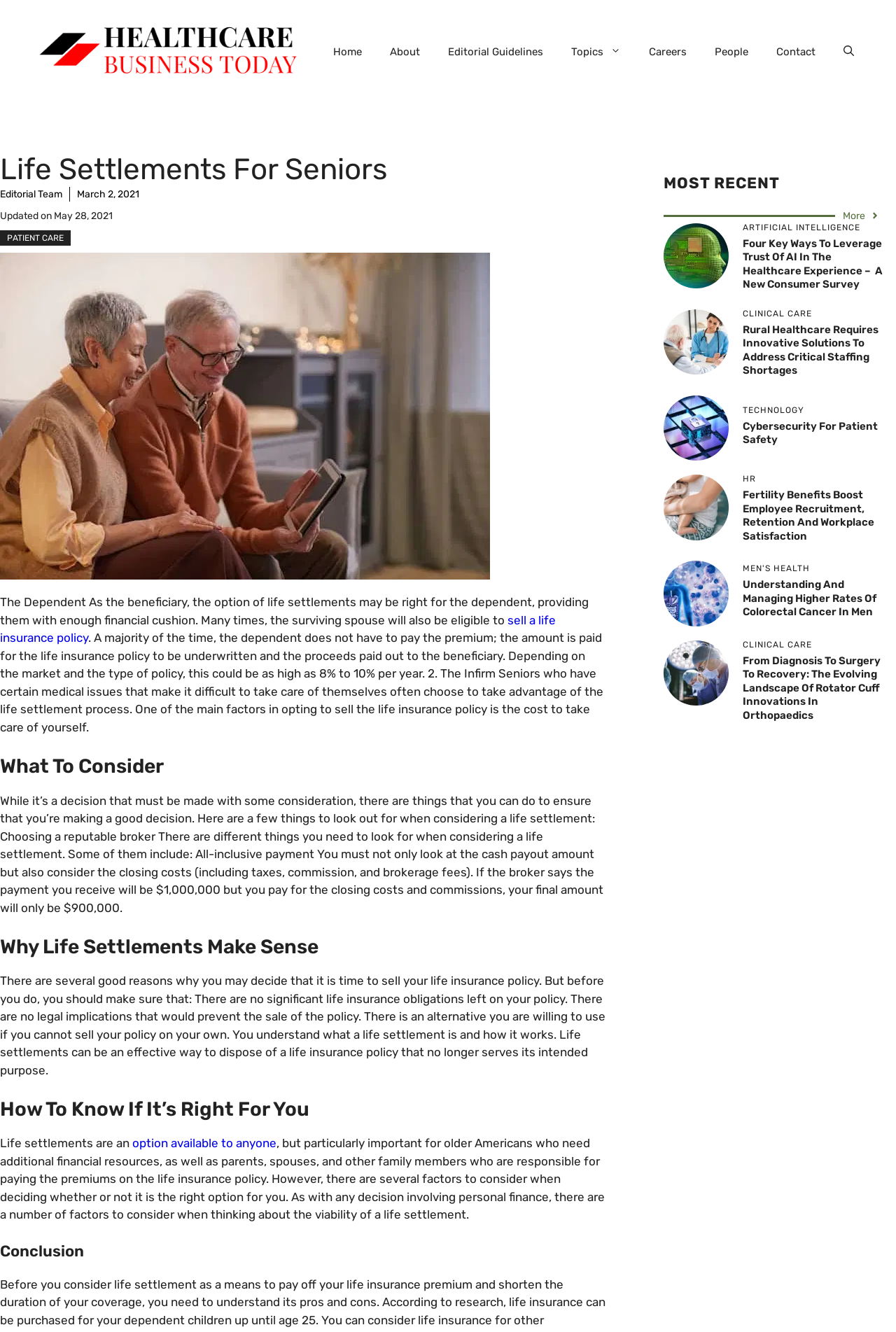What is the alternative to selling a life insurance policy?
Give a detailed response to the question by analyzing the screenshot.

According to the article, before selling a life insurance policy, one should ensure that there are no significant life insurance obligations left on the policy and that it is no longer serving its intended purpose.